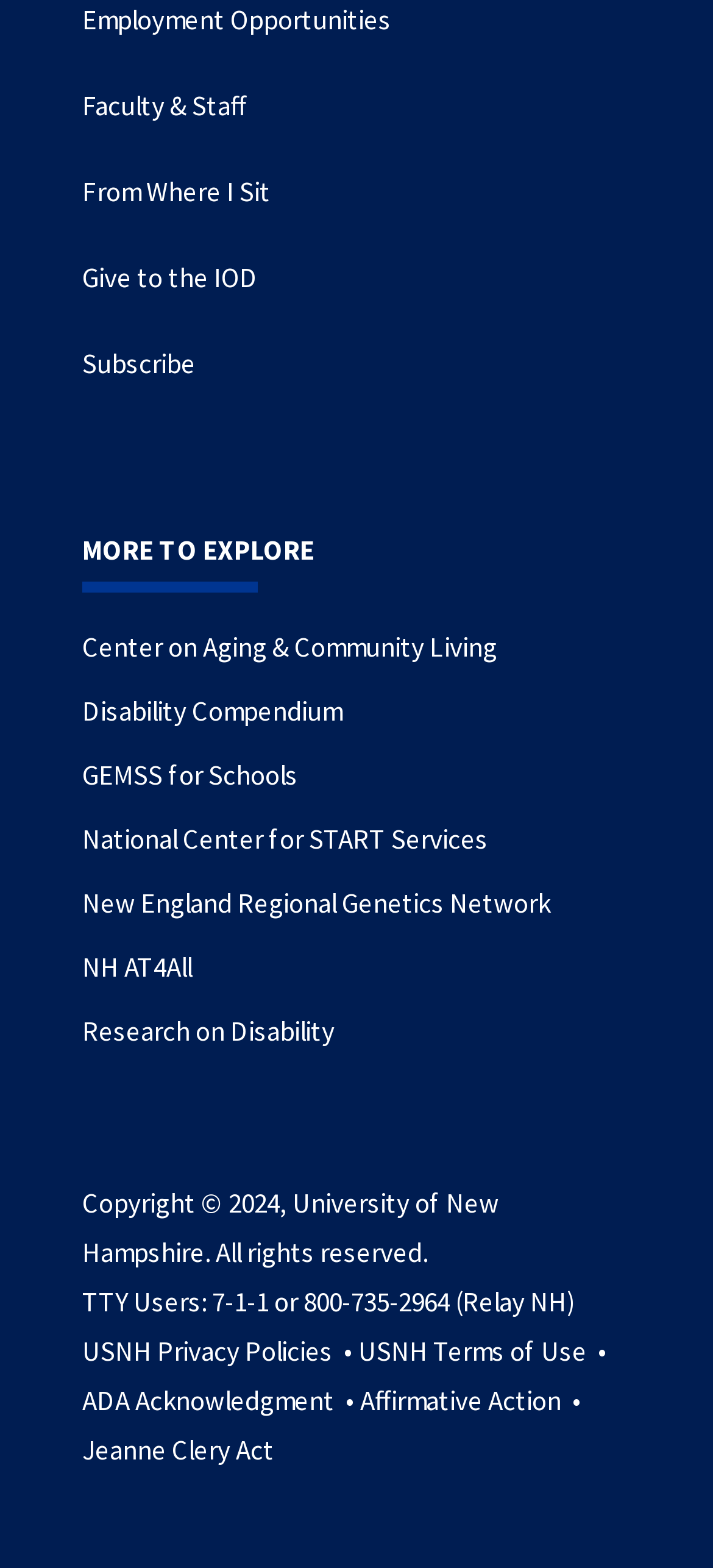Please specify the bounding box coordinates of the element that should be clicked to execute the given instruction: 'Learn about NH AT4All'. Ensure the coordinates are four float numbers between 0 and 1, expressed as [left, top, right, bottom].

[0.115, 0.605, 0.269, 0.627]